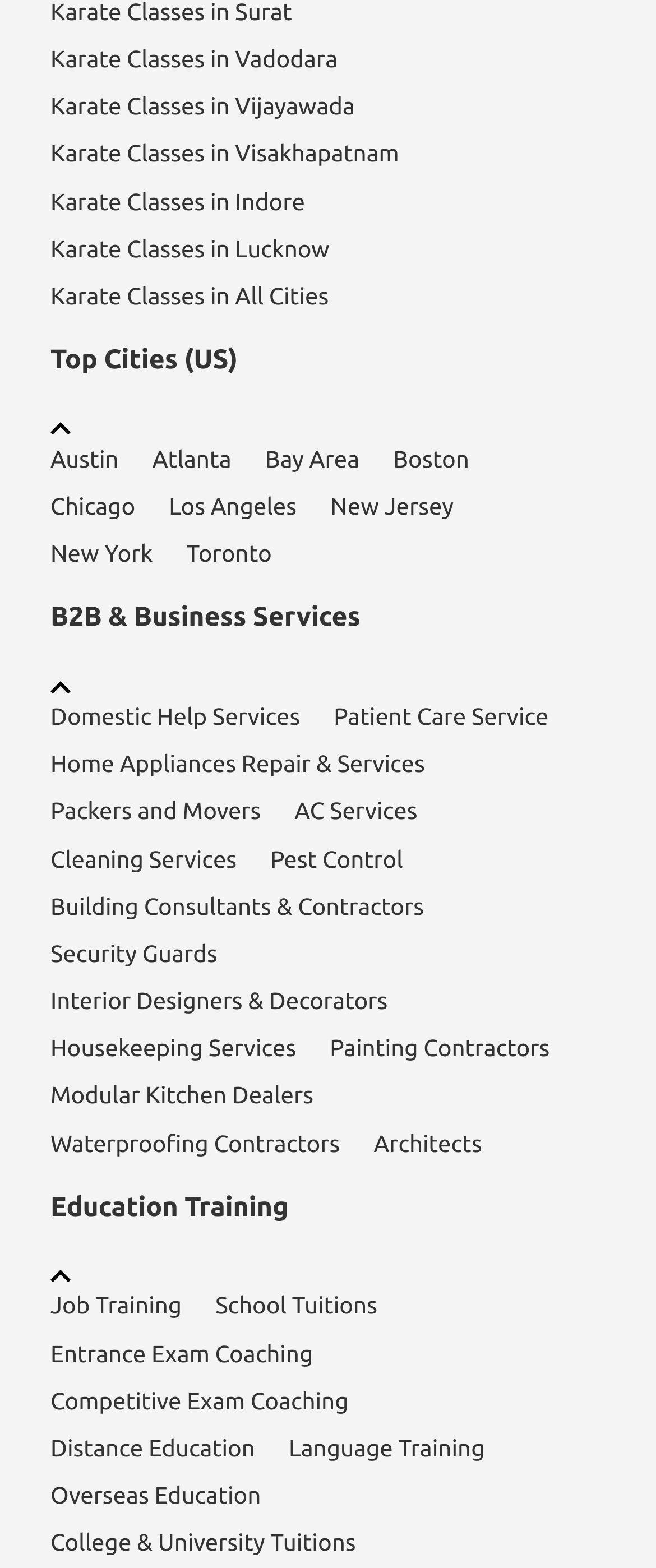Highlight the bounding box coordinates of the element you need to click to perform the following instruction: "Click on Karate Classes in Vadodara."

[0.077, 0.023, 0.515, 0.053]